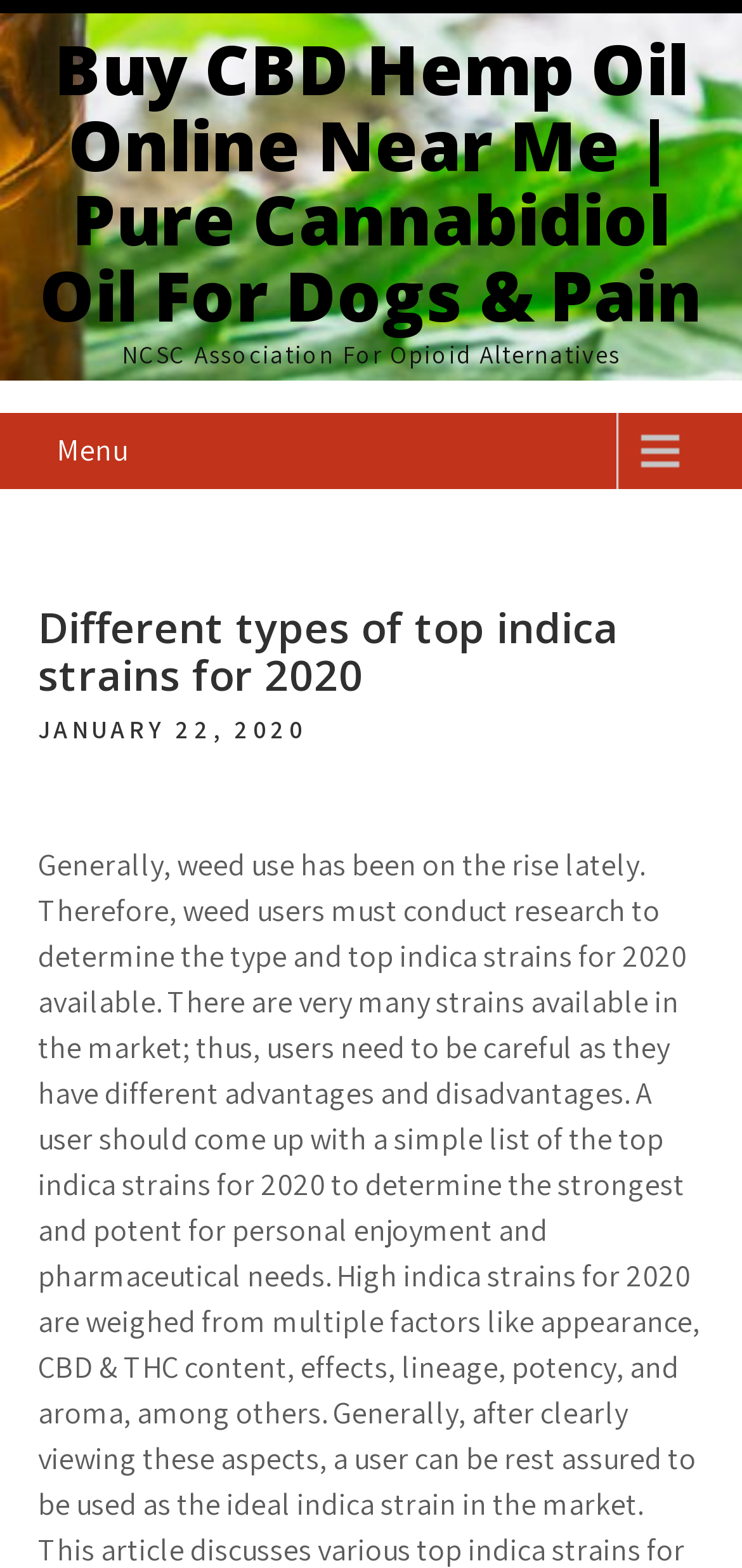What is the purpose of the link at the top?
Kindly give a detailed and elaborate answer to the question.

I found the answer by looking at the link element with the bounding box coordinates [0.054, 0.015, 0.946, 0.218], which contains the text 'Buy CBD Hemp Oil Online Near Me | Pure Cannabidiol Oil For Dogs & Pain'.